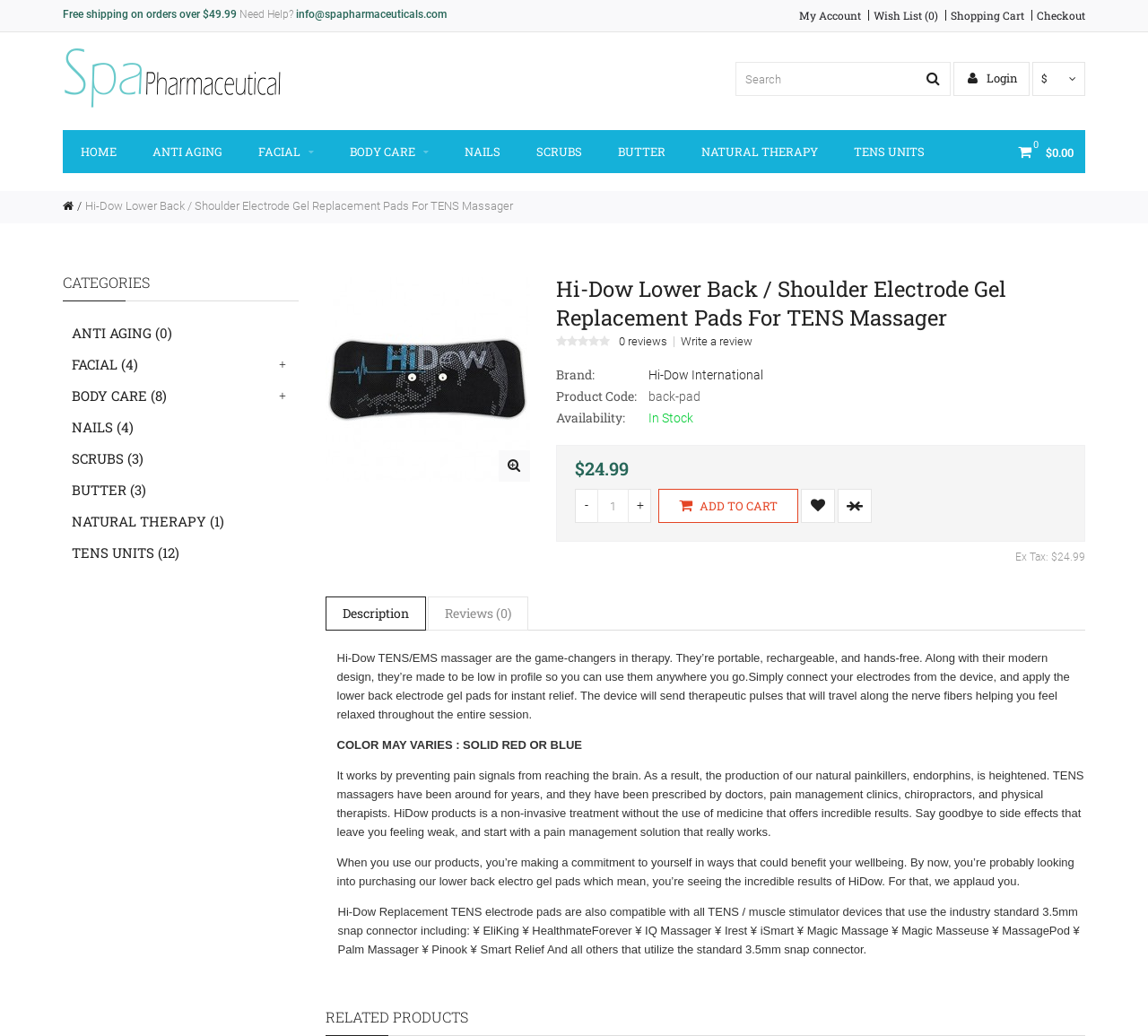Determine the bounding box coordinates of the clickable region to carry out the instruction: "Login to my account".

[0.843, 0.068, 0.887, 0.083]